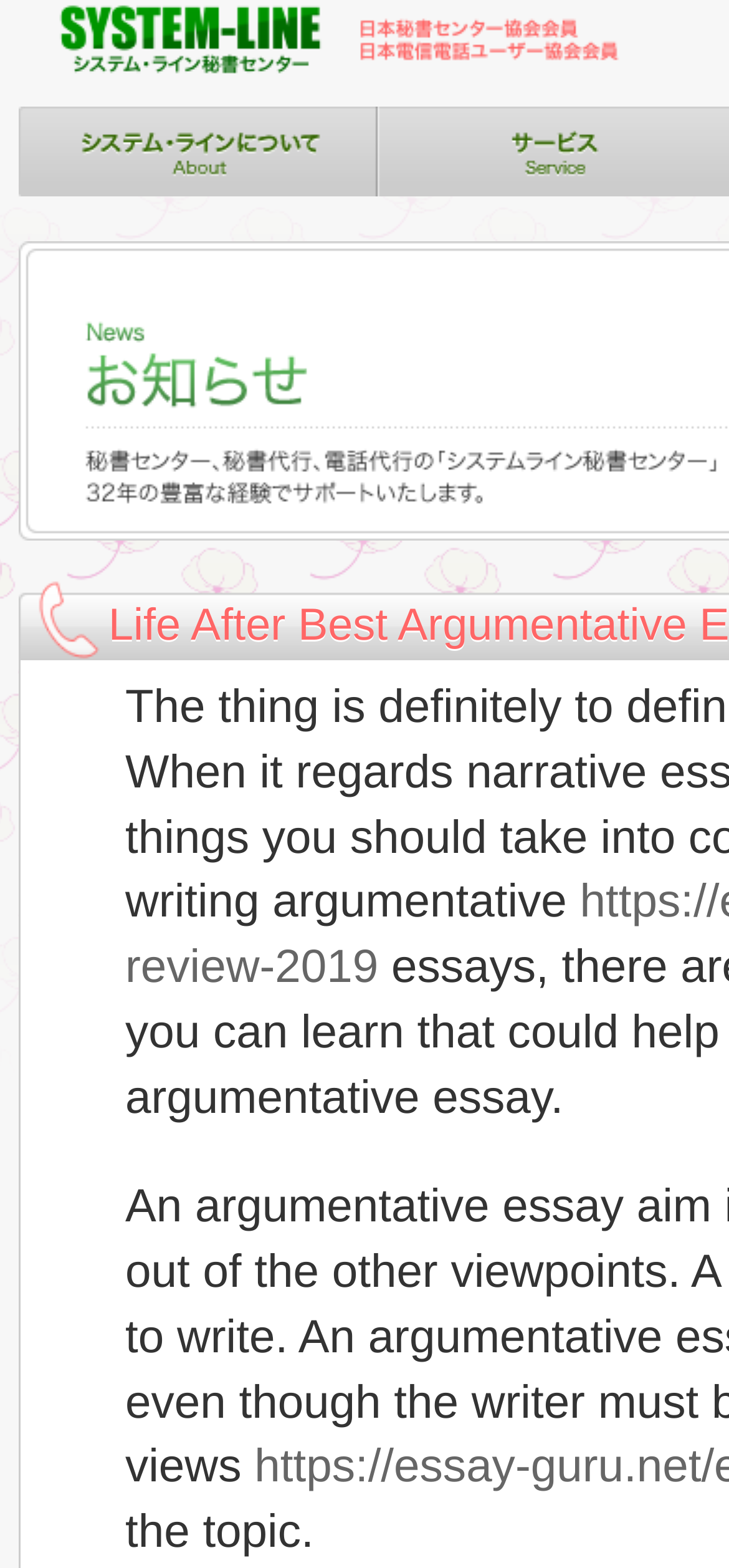Provide the bounding box coordinates of the HTML element this sentence describes: "alt="電話代行秘書サービスのシステムライン秘書センター"". The bounding box coordinates consist of four float numbers between 0 and 1, i.e., [left, top, right, bottom].

[0.026, 0.036, 0.949, 0.052]